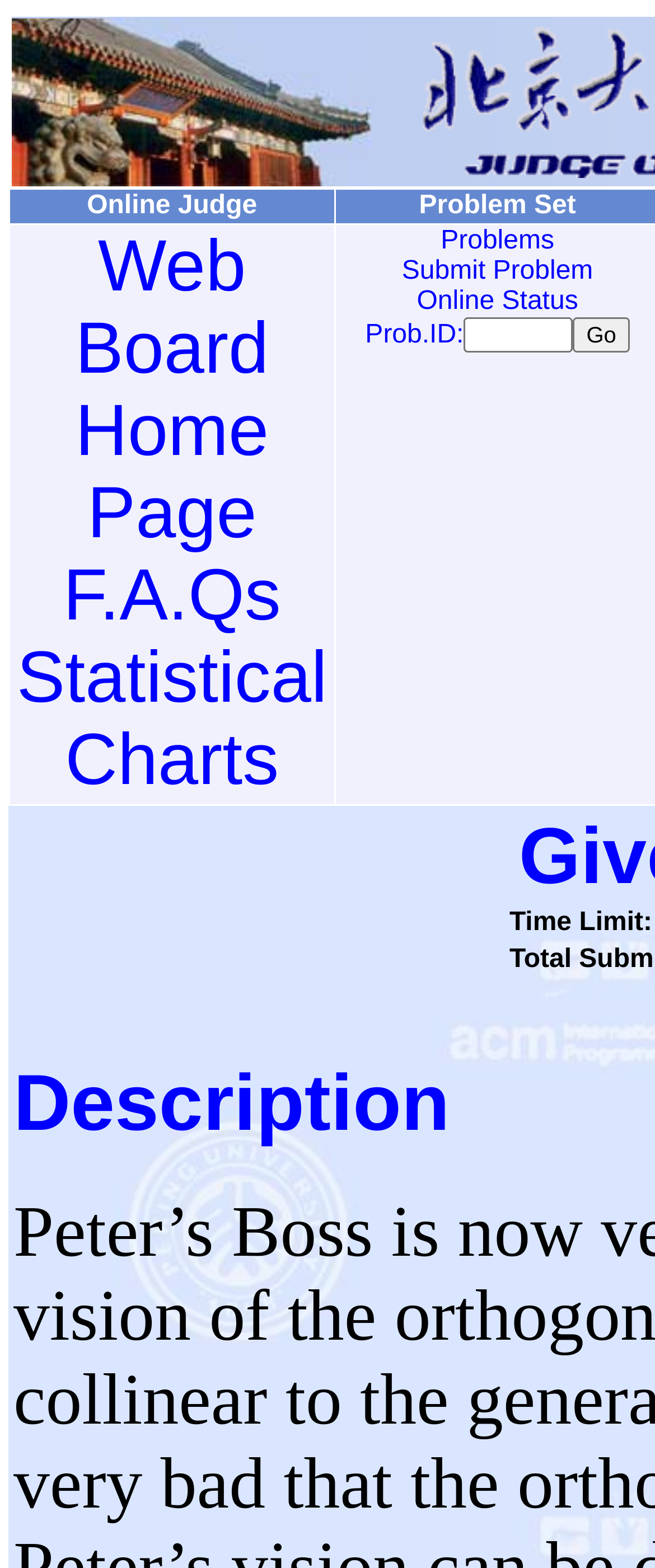Answer the following query with a single word or phrase:
How many columns are available in the grid?

1